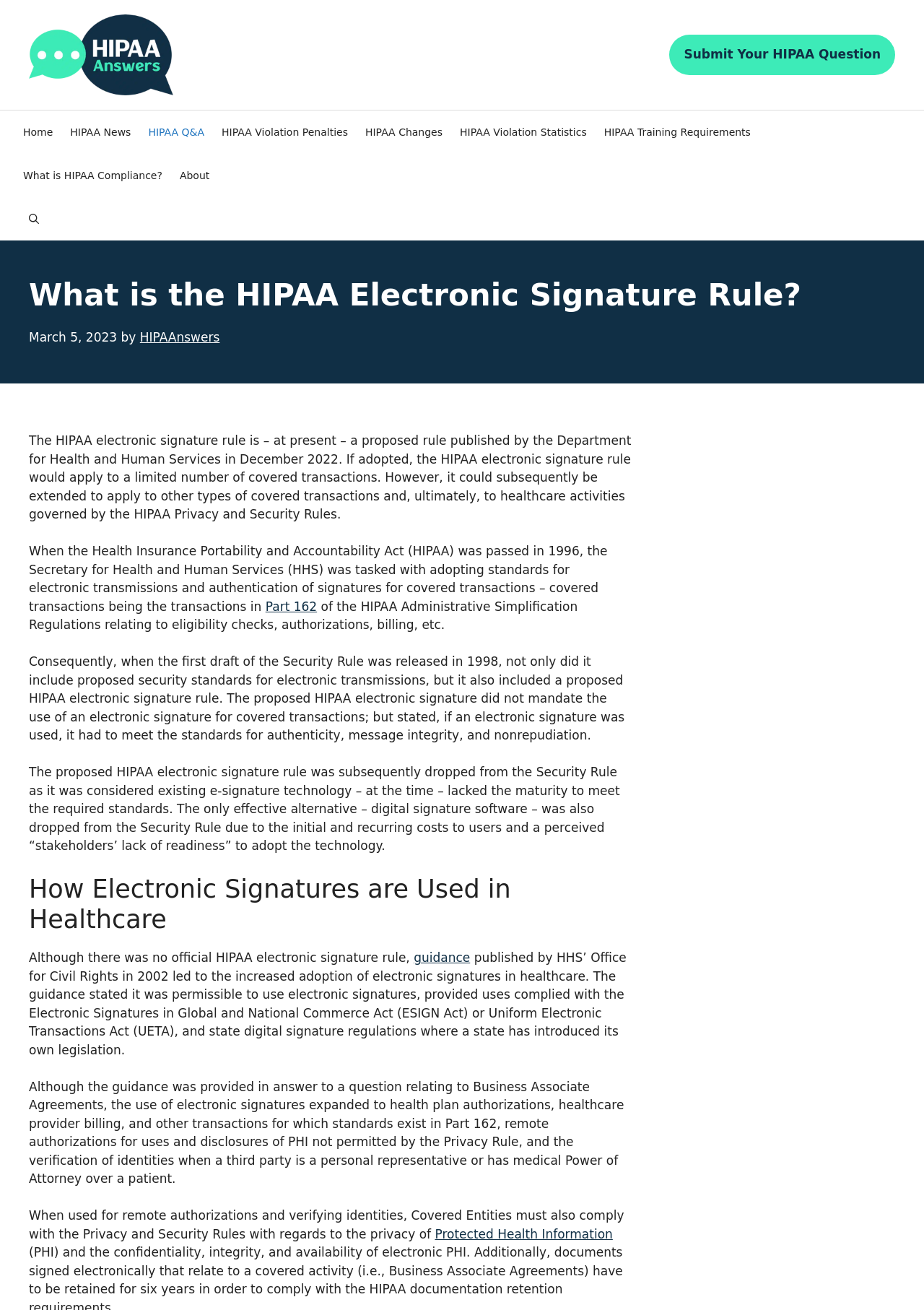Predict the bounding box for the UI component with the following description: "aria-label="Open Search Bar"".

[0.016, 0.15, 0.058, 0.184]